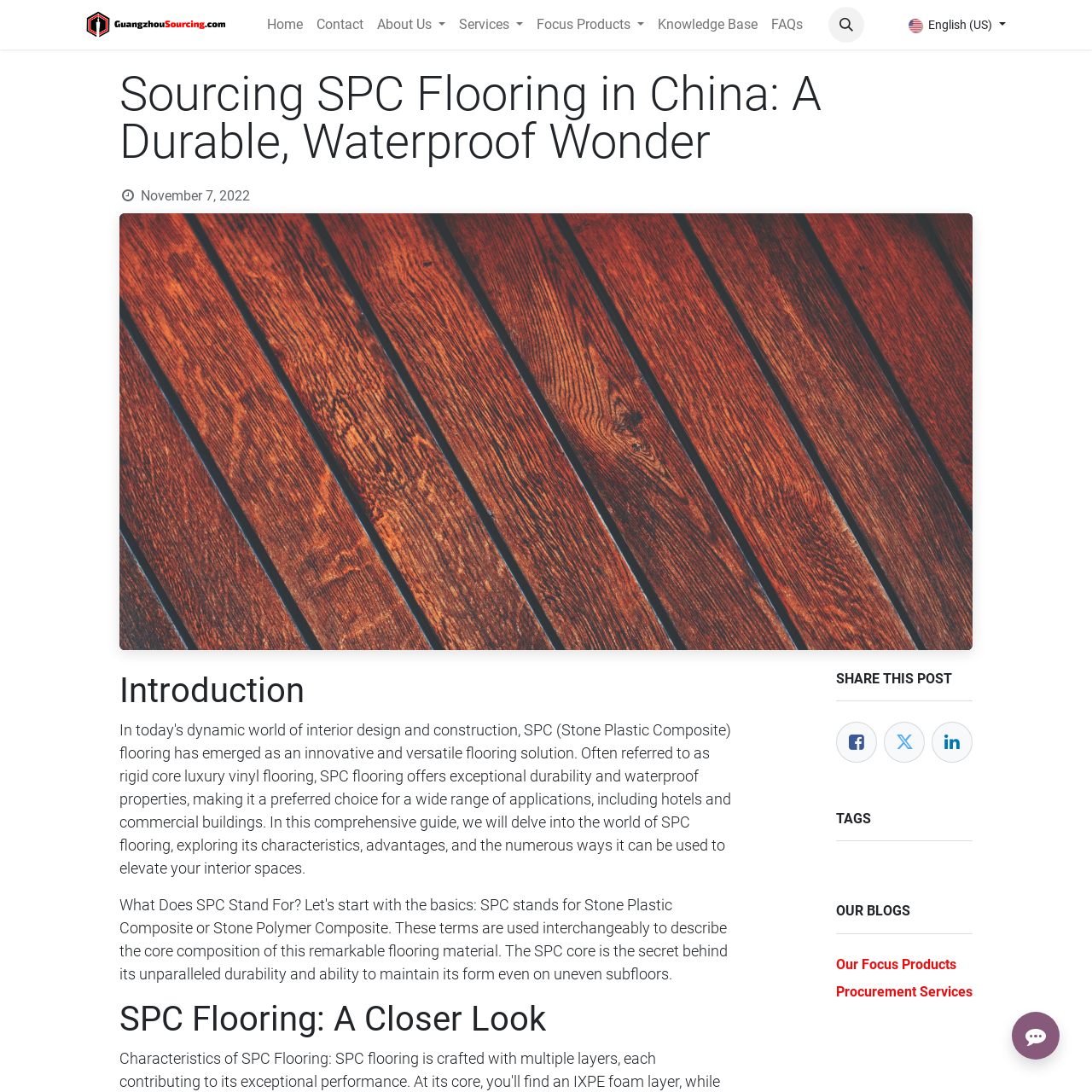Show the bounding box coordinates for the element that needs to be clicked to execute the following instruction: "Switch to English (US) language". Provide the coordinates in the form of four float numbers between 0 and 1, i.e., [left, top, right, bottom].

[0.819, 0.009, 0.934, 0.037]